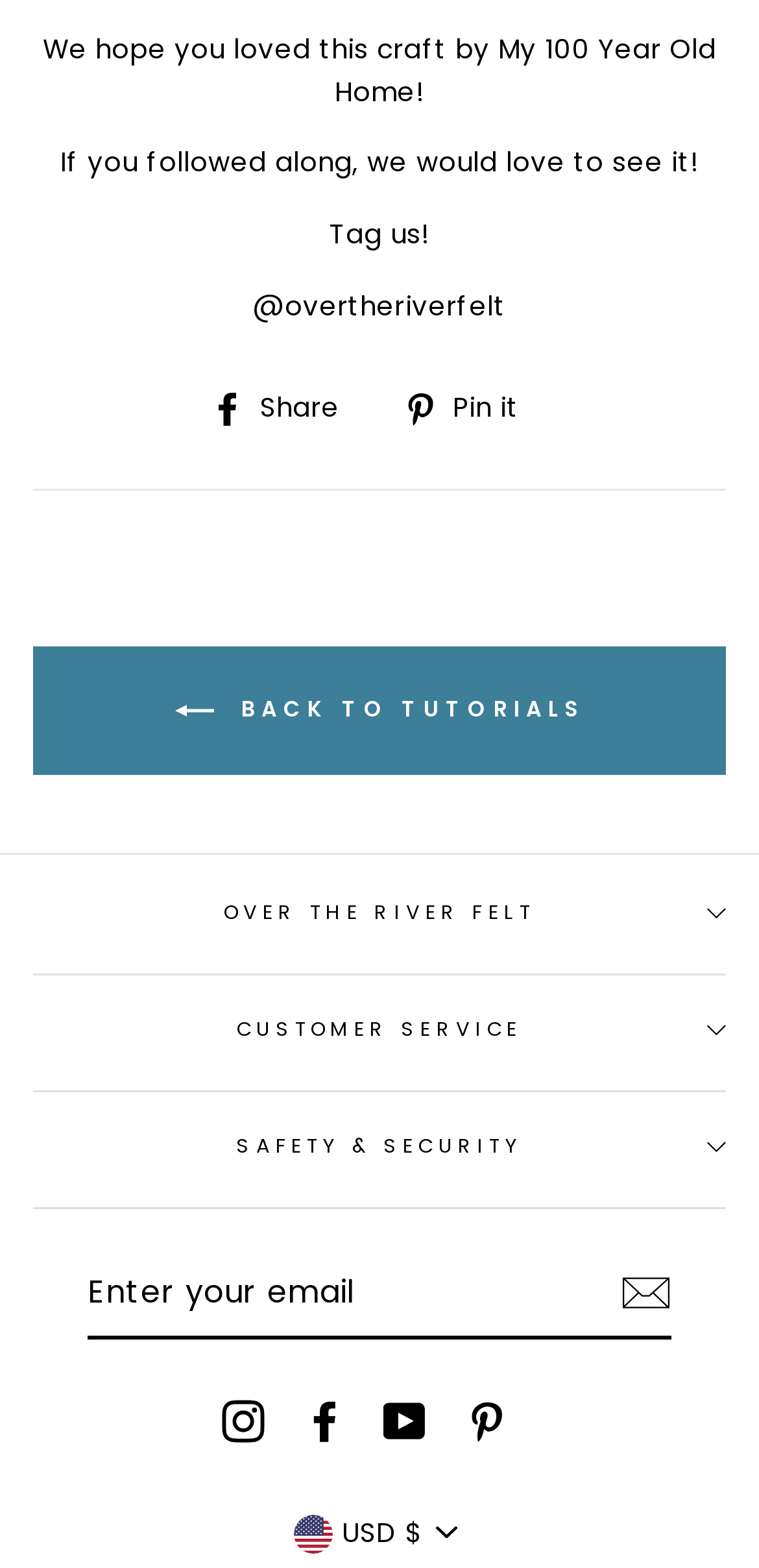Respond with a single word or phrase for the following question: 
What is the current currency selected?

USD $